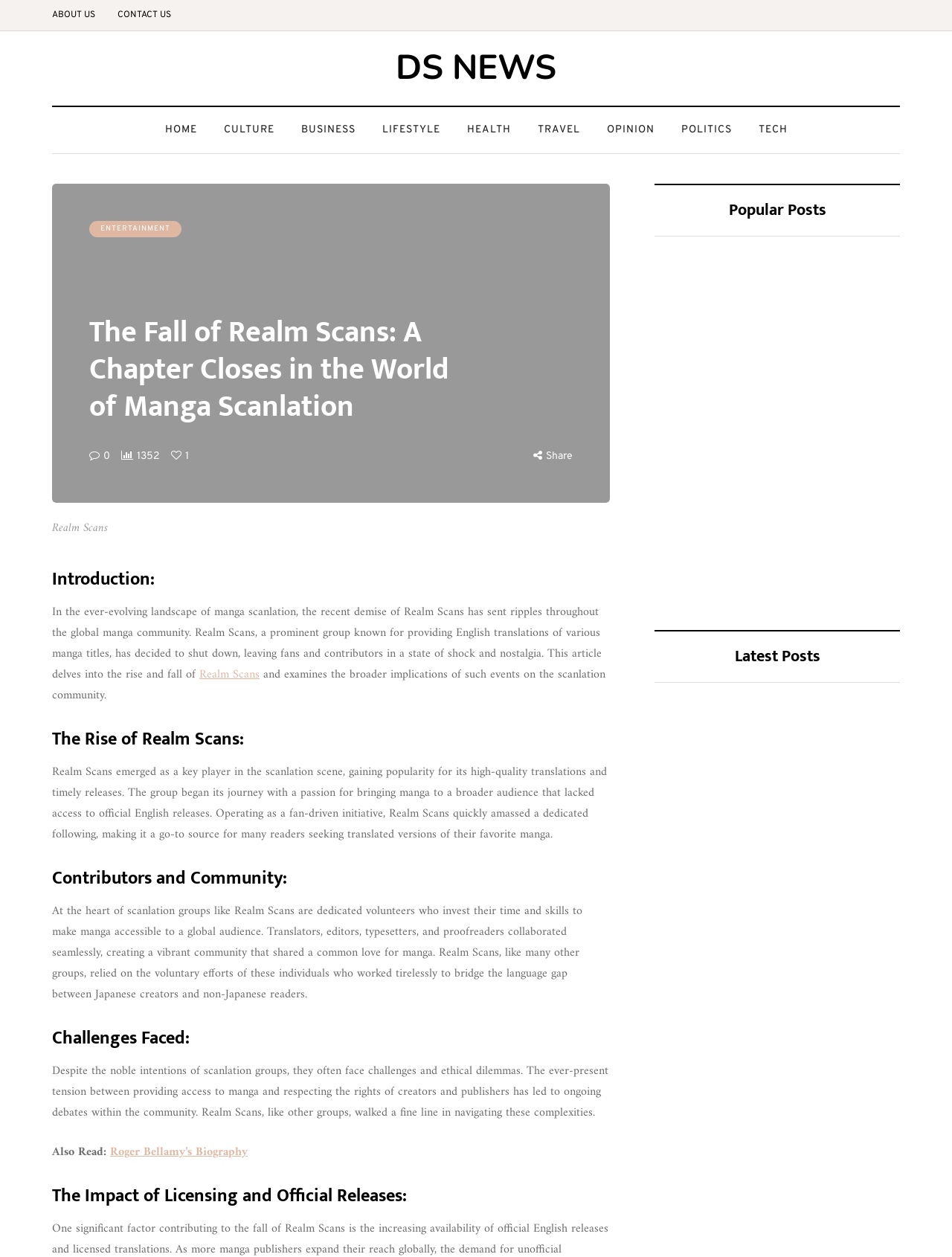What is the topic of the article?
Look at the screenshot and respond with a single word or phrase.

Manga scanlation